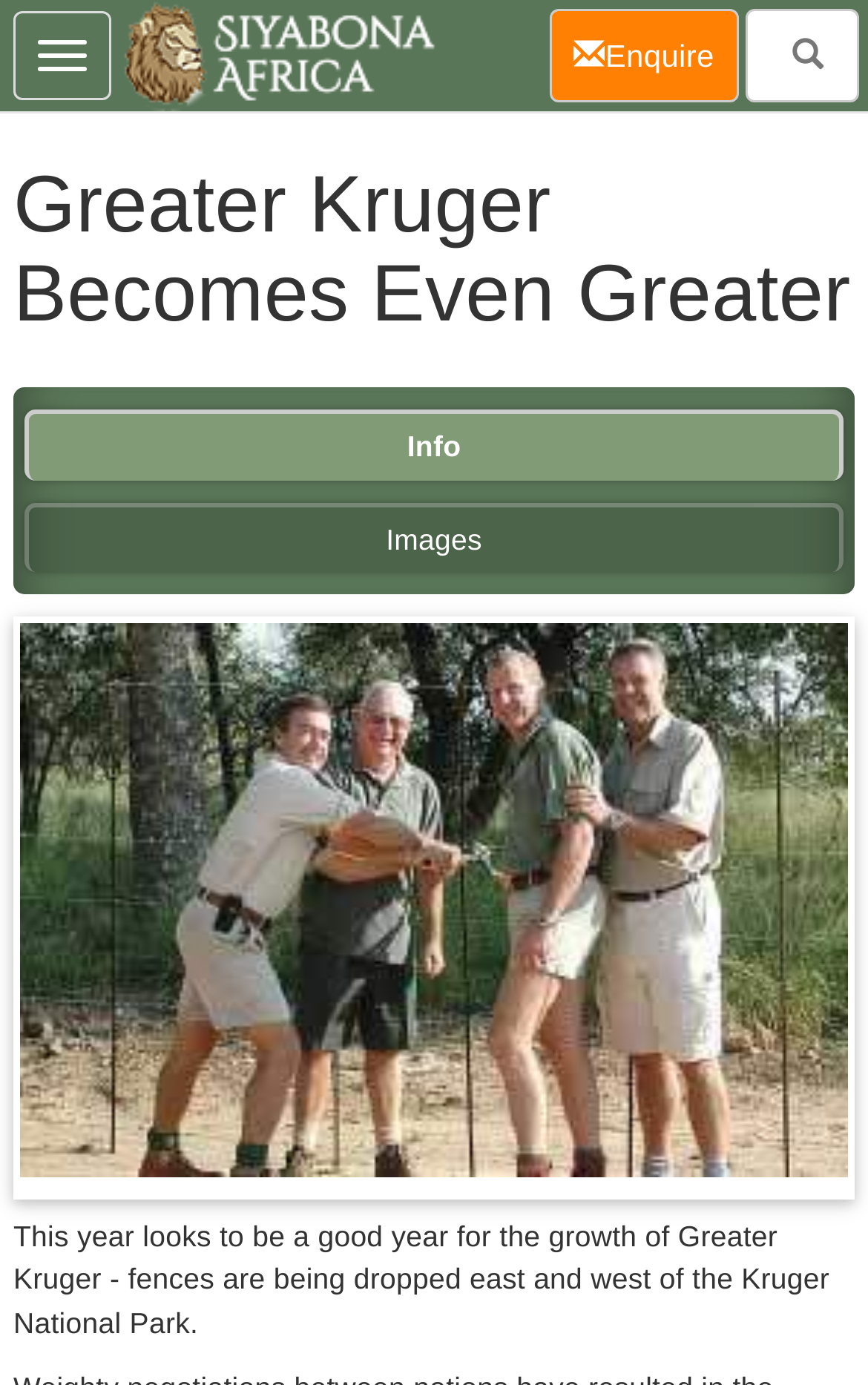Identify the bounding box of the UI element that matches this description: "parent_node: Toggle navigation title="home"".

[0.128, 0.0, 0.51, 0.08]